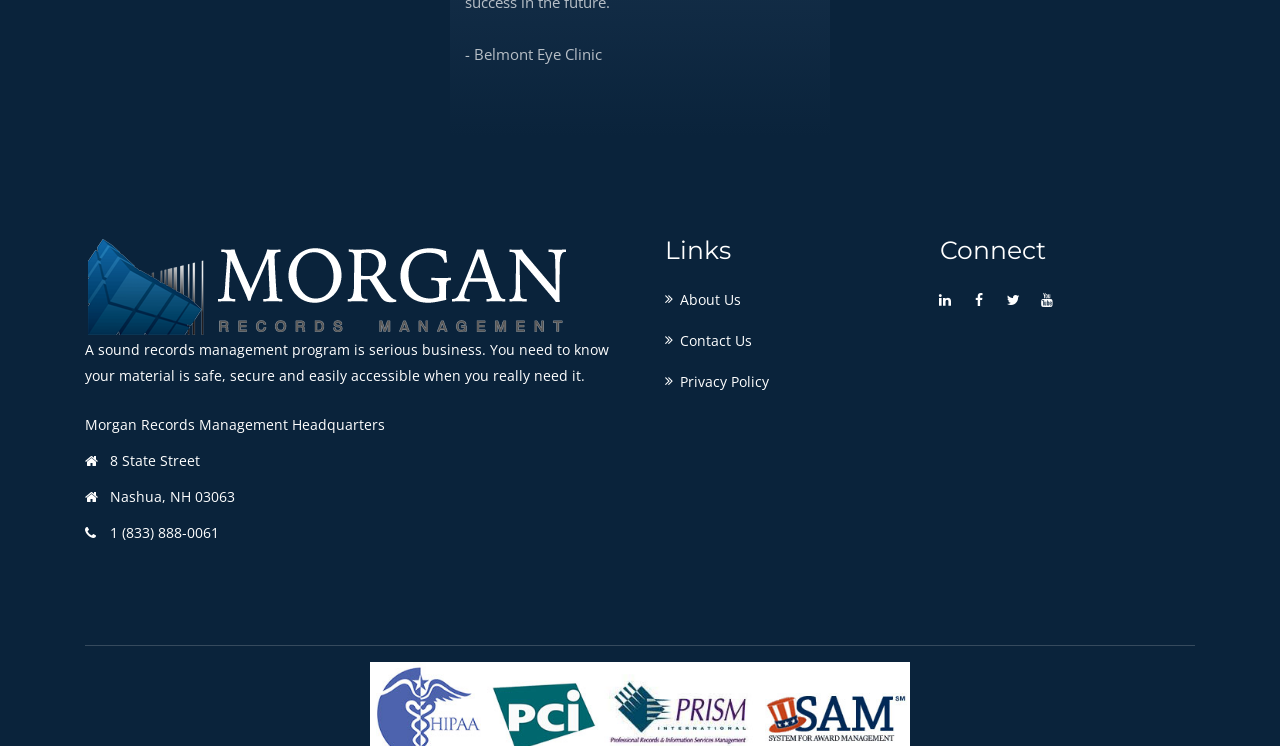Use one word or a short phrase to answer the question provided: 
What is the phone number of Morgan Records Management?

1 (833) 888-0061